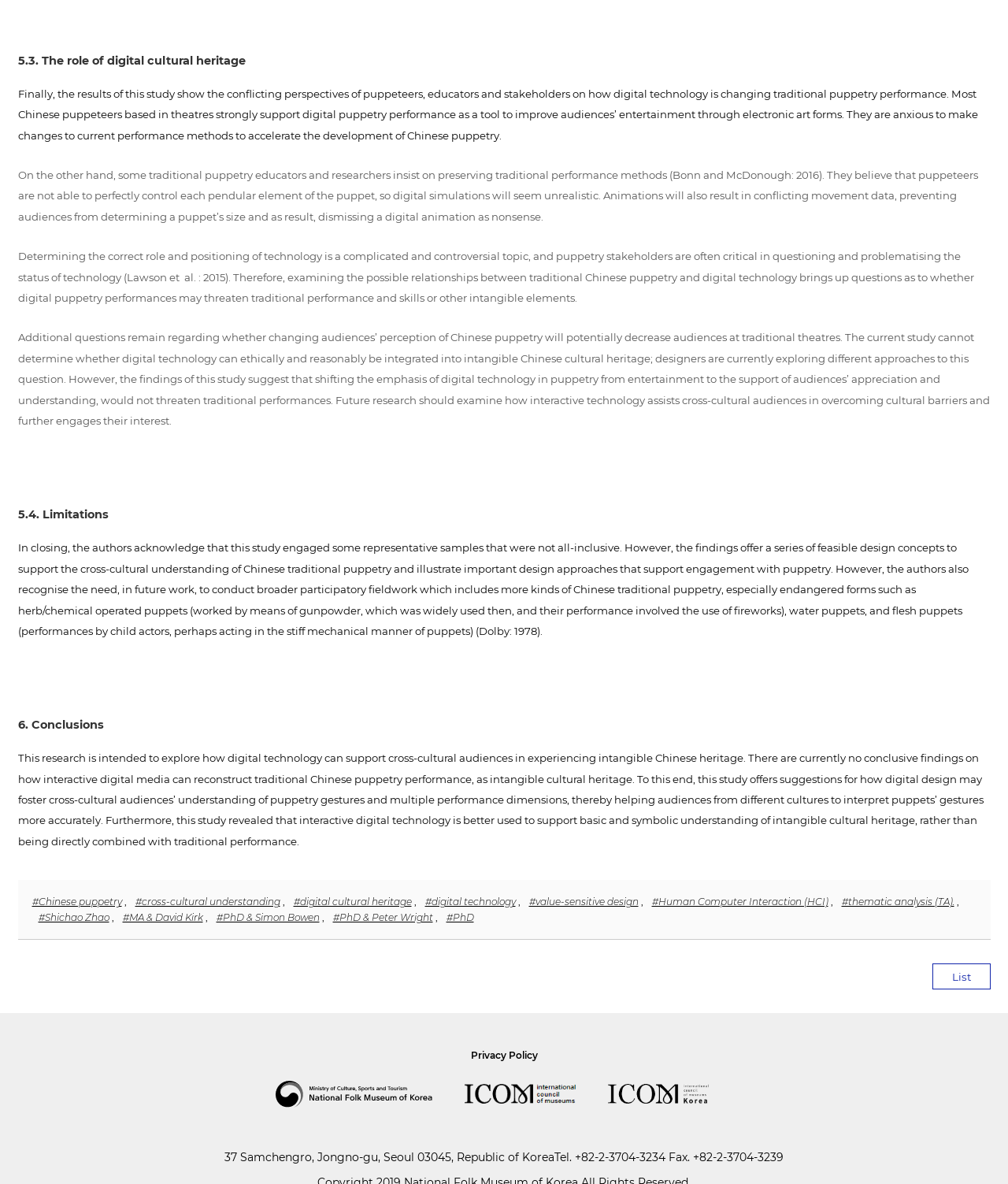Determine the bounding box coordinates (top-left x, top-left y, bottom-right x, bottom-right y) of the UI element described in the following text: Privacy Policy

[0.467, 0.886, 0.533, 0.896]